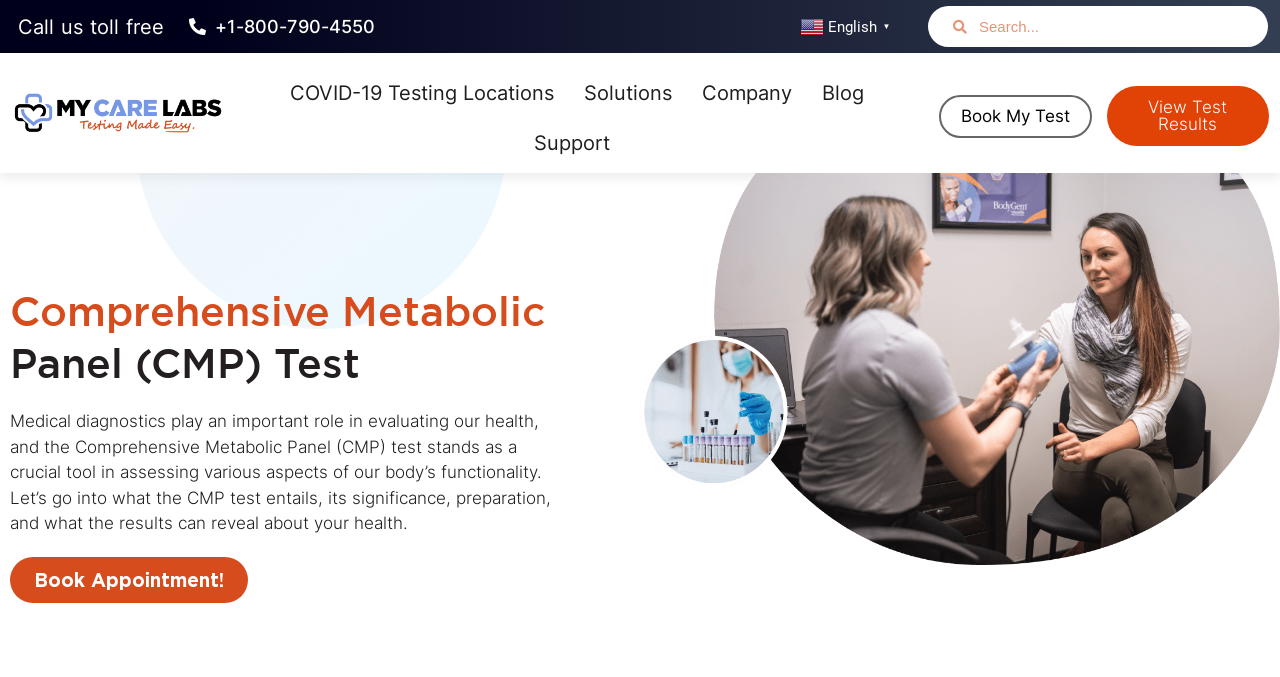Please provide a brief answer to the question using only one word or phrase: 
What is the purpose of the Comprehensive Metabolic Panel (CMP) test?

Assessing various aspects of body’s functionality